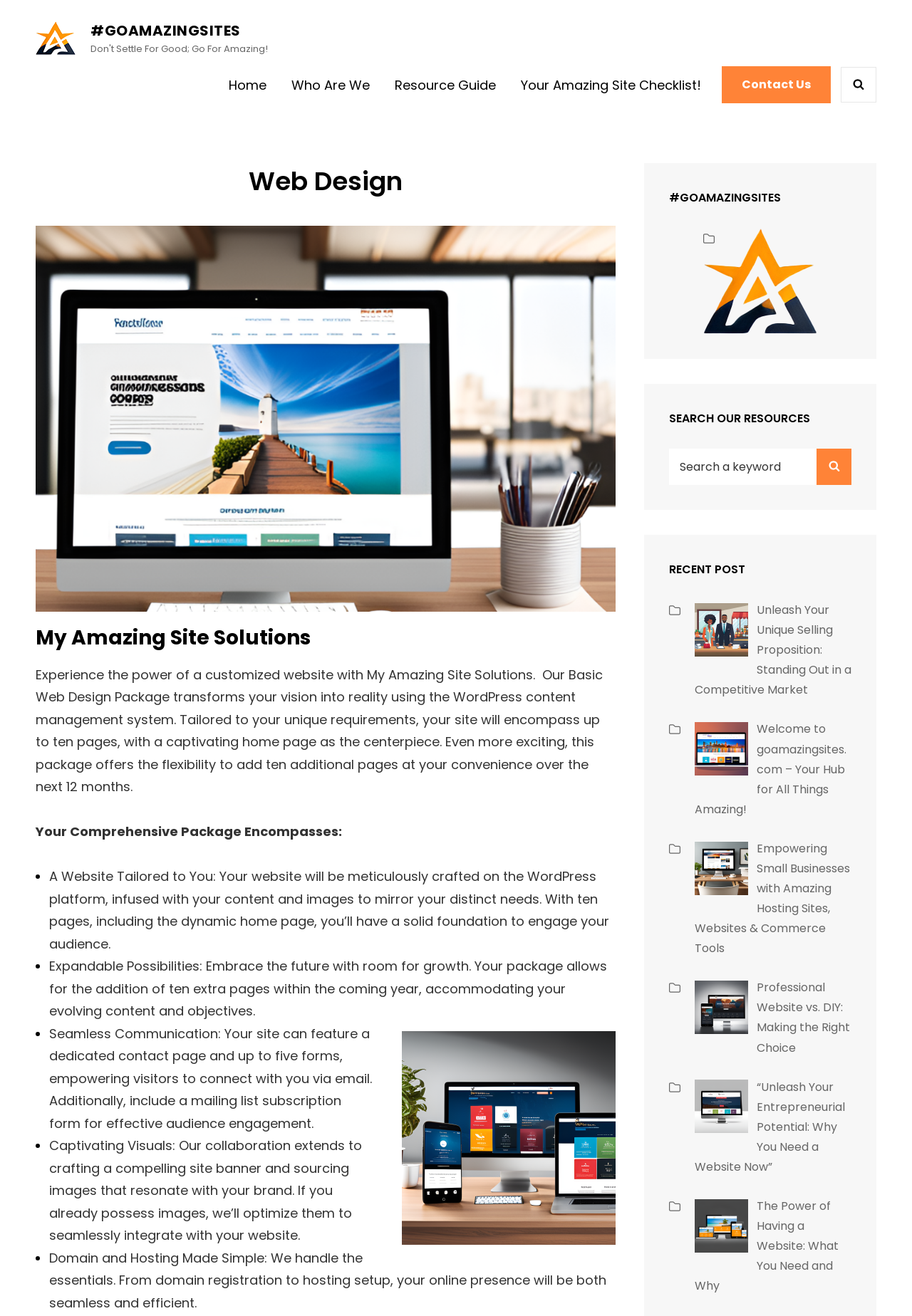Please provide the bounding box coordinates for the UI element as described: "parent_node: #GOAMAZINGSITES". The coordinates must be four floats between 0 and 1, represented as [left, top, right, bottom].

[0.039, 0.016, 0.083, 0.042]